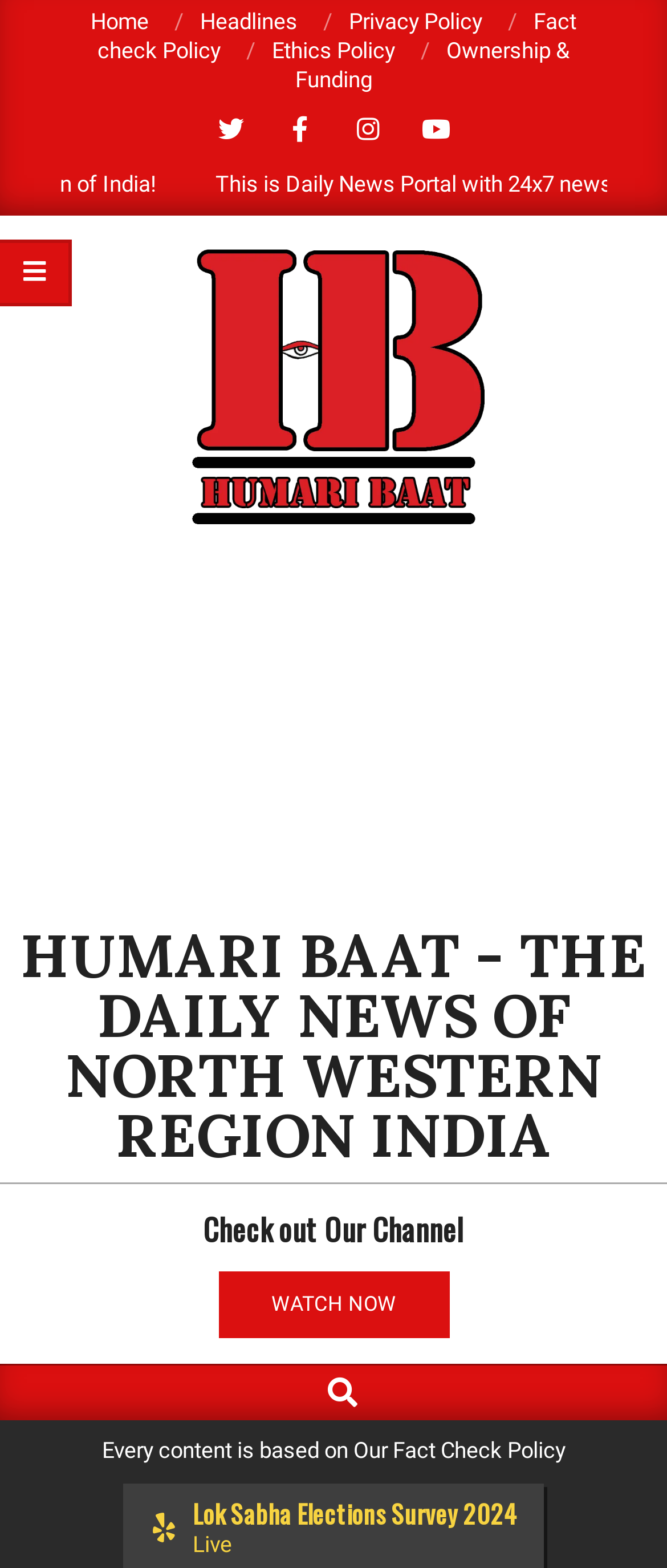Identify the bounding box coordinates for the element you need to click to achieve the following task: "check out the channel". The coordinates must be four float values ranging from 0 to 1, formatted as [left, top, right, bottom].

[0.305, 0.771, 0.695, 0.797]